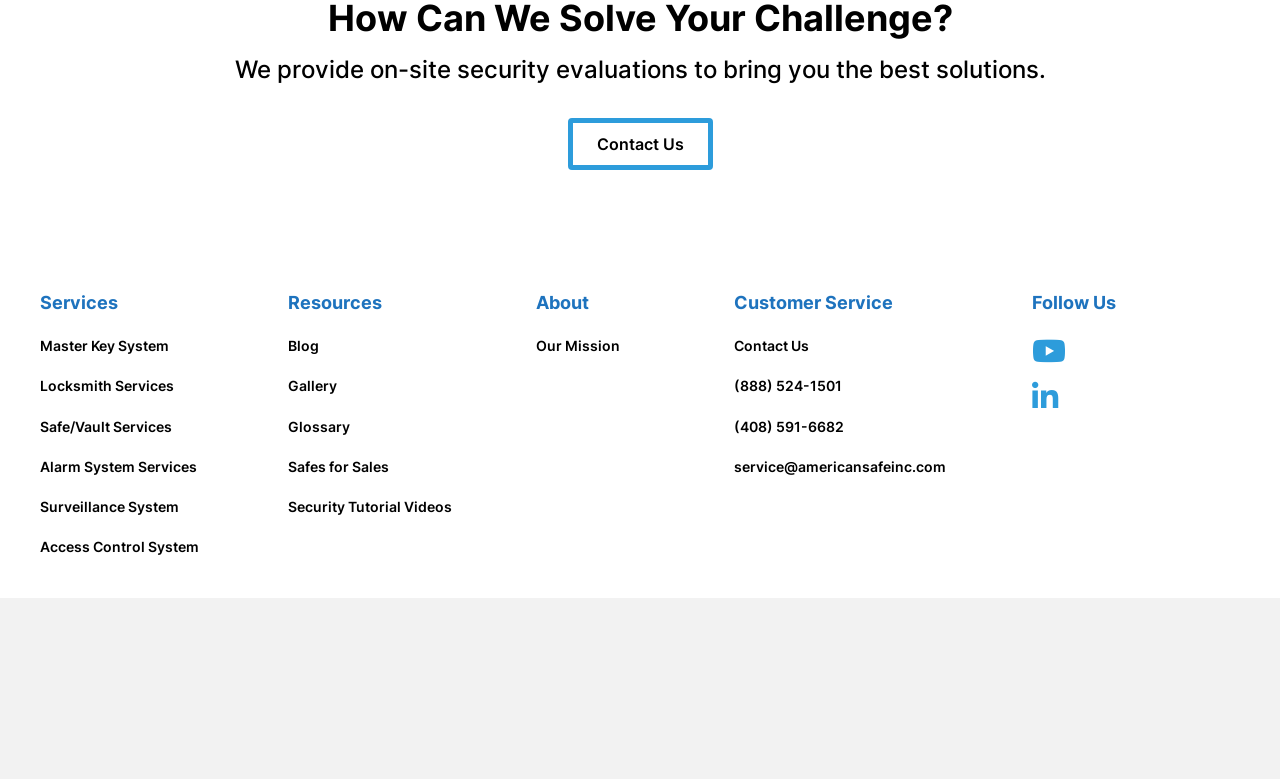Find the coordinates for the bounding box of the element with this description: "Glossary".

[0.225, 0.536, 0.273, 0.558]